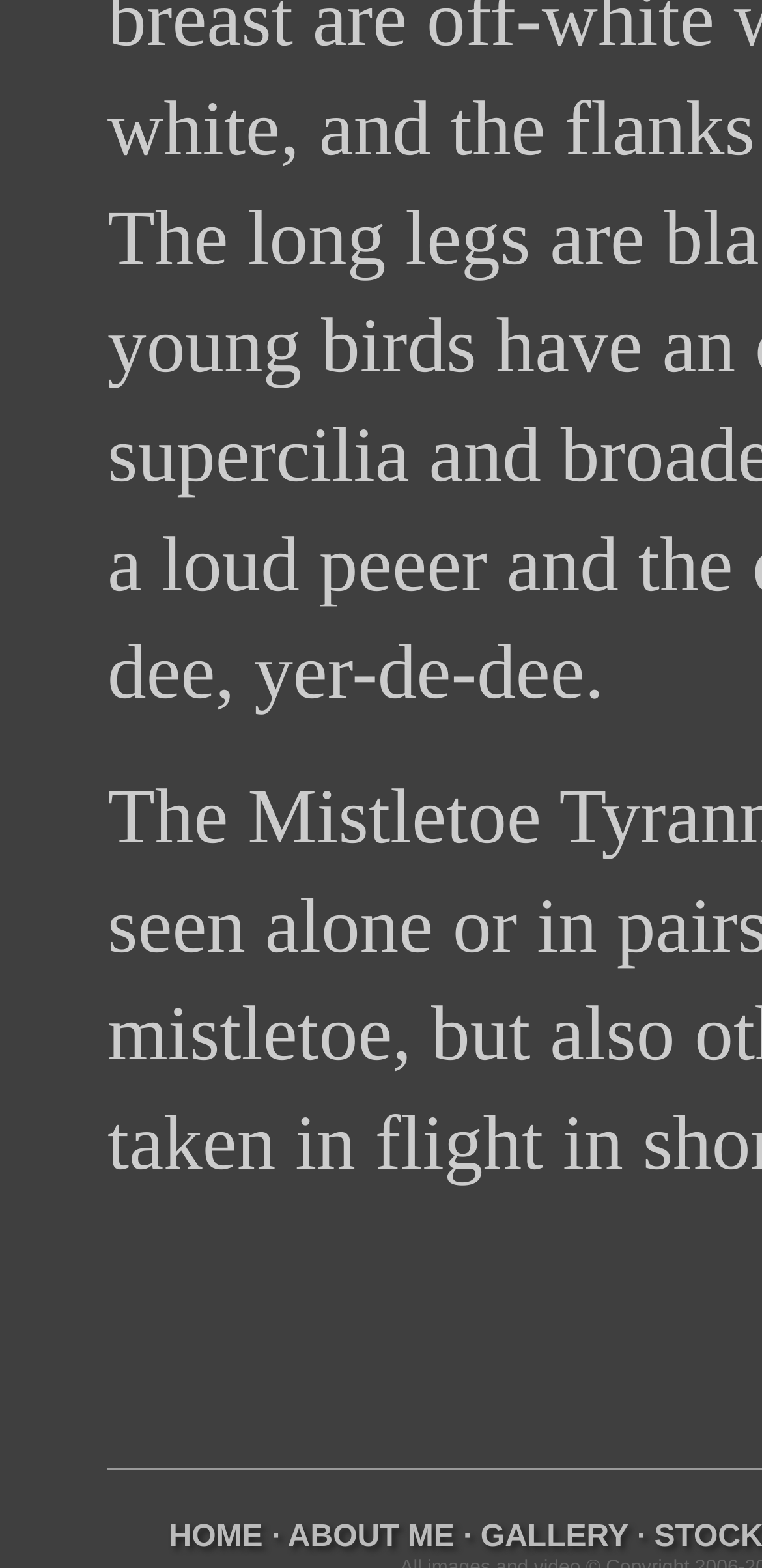Locate the bounding box coordinates of the UI element described by: "ABOUT ME". Provide the coordinates as four float numbers between 0 and 1, formatted as [left, top, right, bottom].

[0.378, 0.97, 0.596, 0.991]